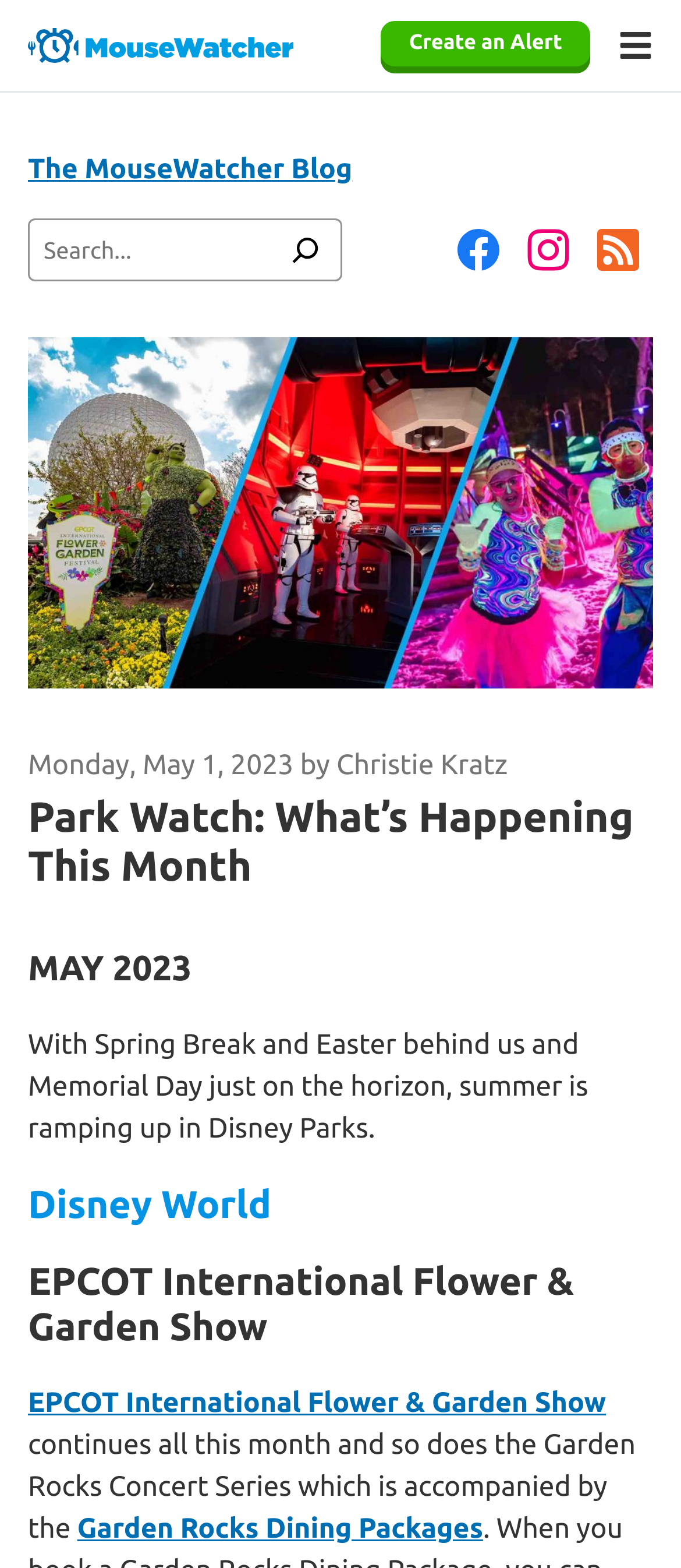Locate the bounding box coordinates of the element I should click to achieve the following instruction: "Click on the MouseWatcher link".

[0.041, 0.018, 0.431, 0.04]